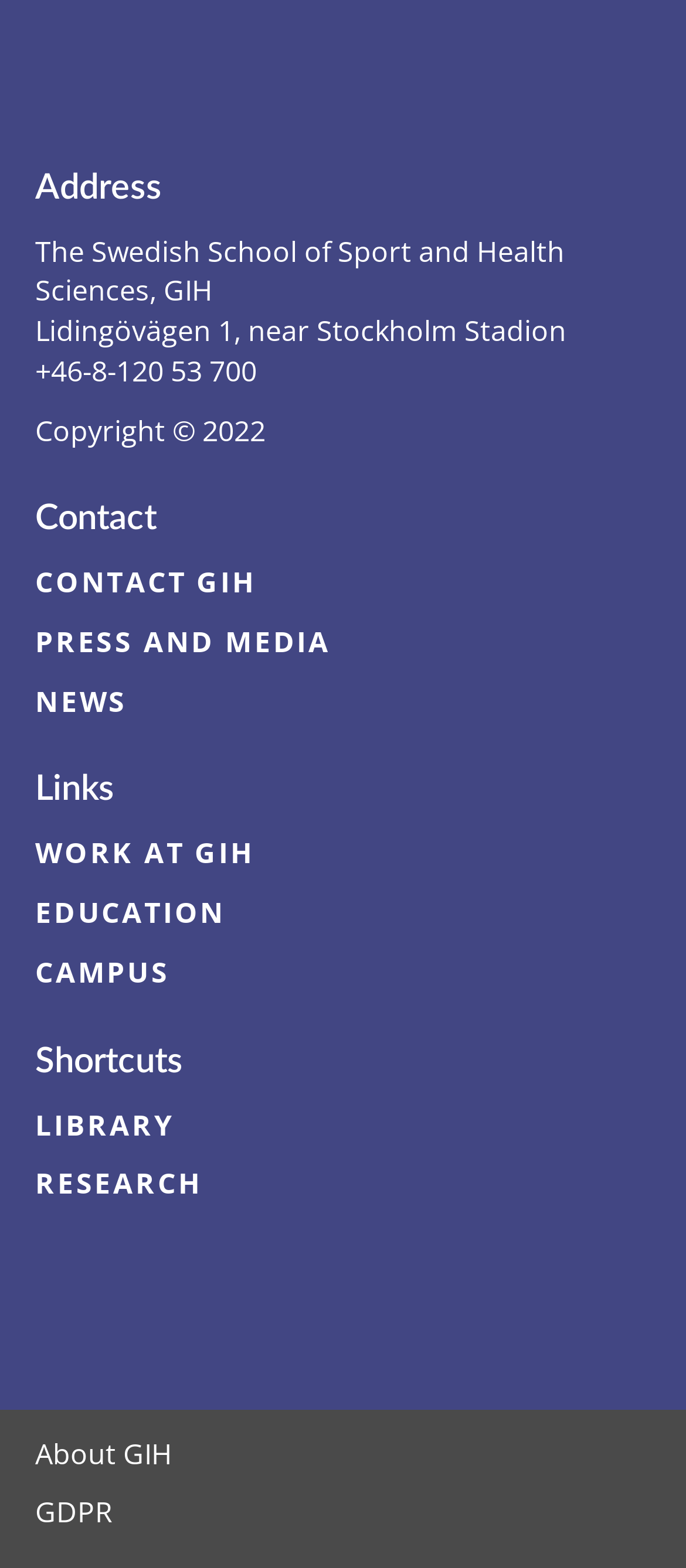Please determine the bounding box coordinates of the section I need to click to accomplish this instruction: "visit library".

[0.051, 0.705, 0.254, 0.729]